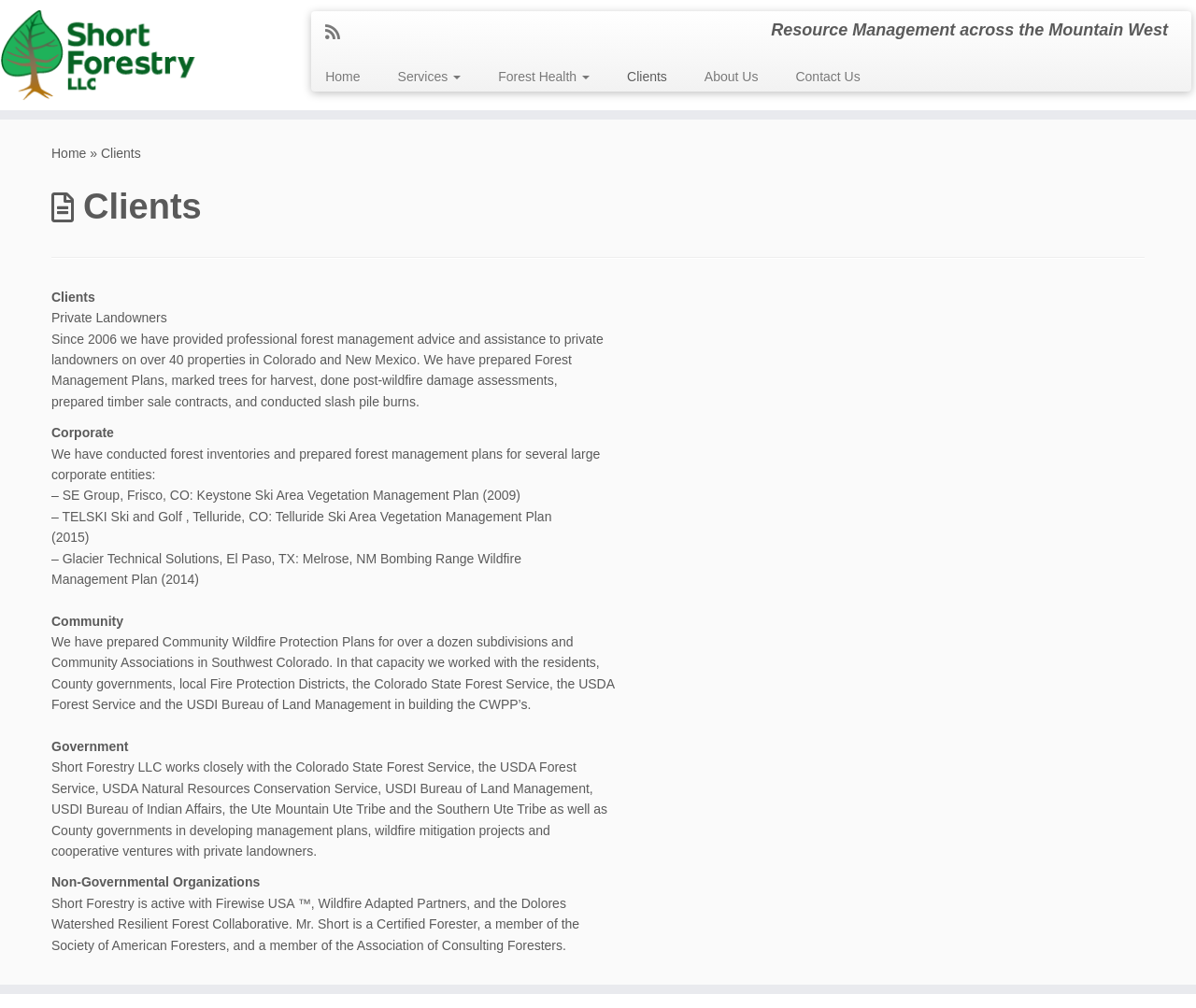Please mark the clickable region by giving the bounding box coordinates needed to complete this instruction: "Contact us".

[0.65, 0.061, 0.719, 0.091]